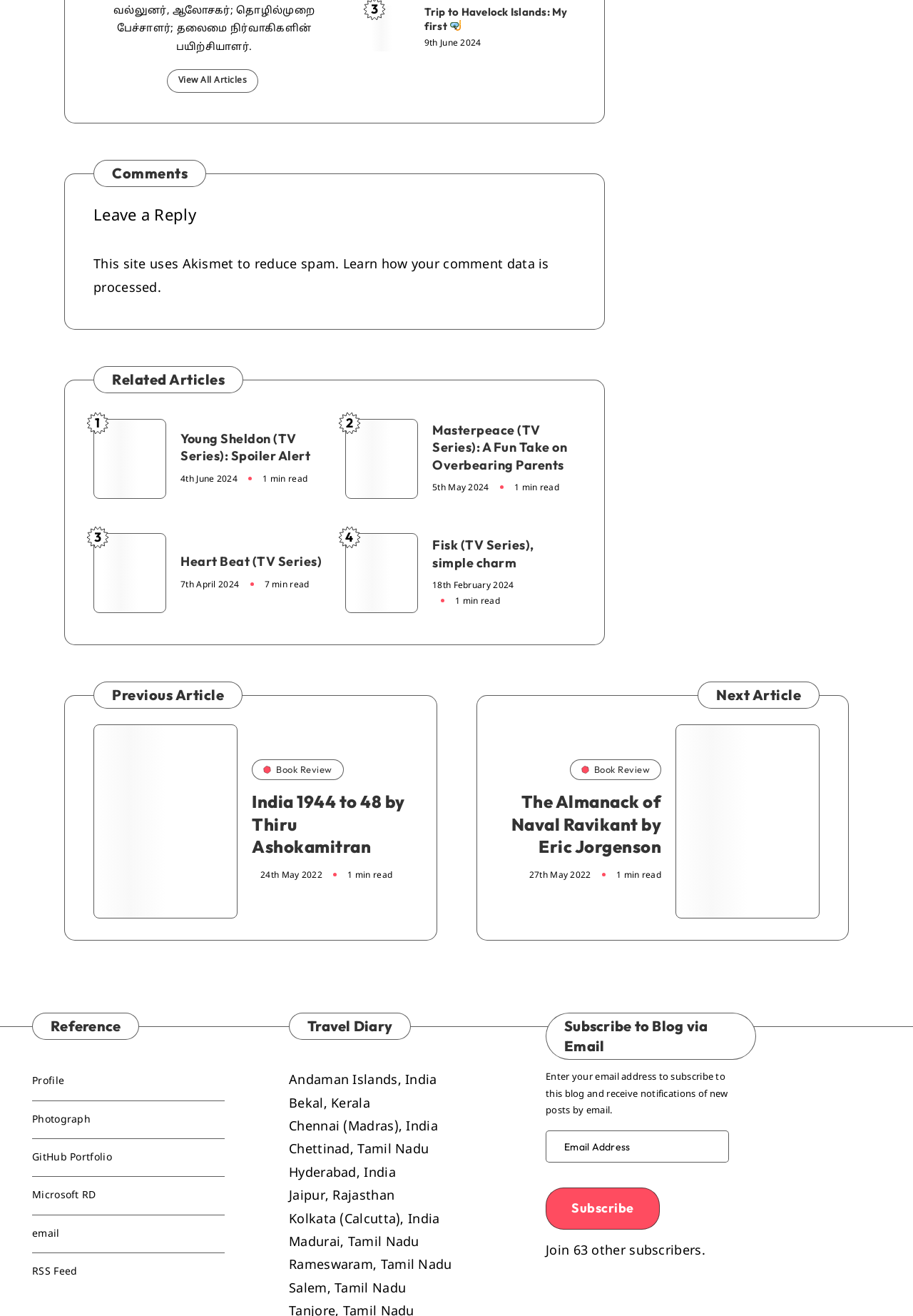Identify the bounding box coordinates of the area you need to click to perform the following instruction: "Check the previous article".

[0.102, 0.551, 0.26, 0.698]